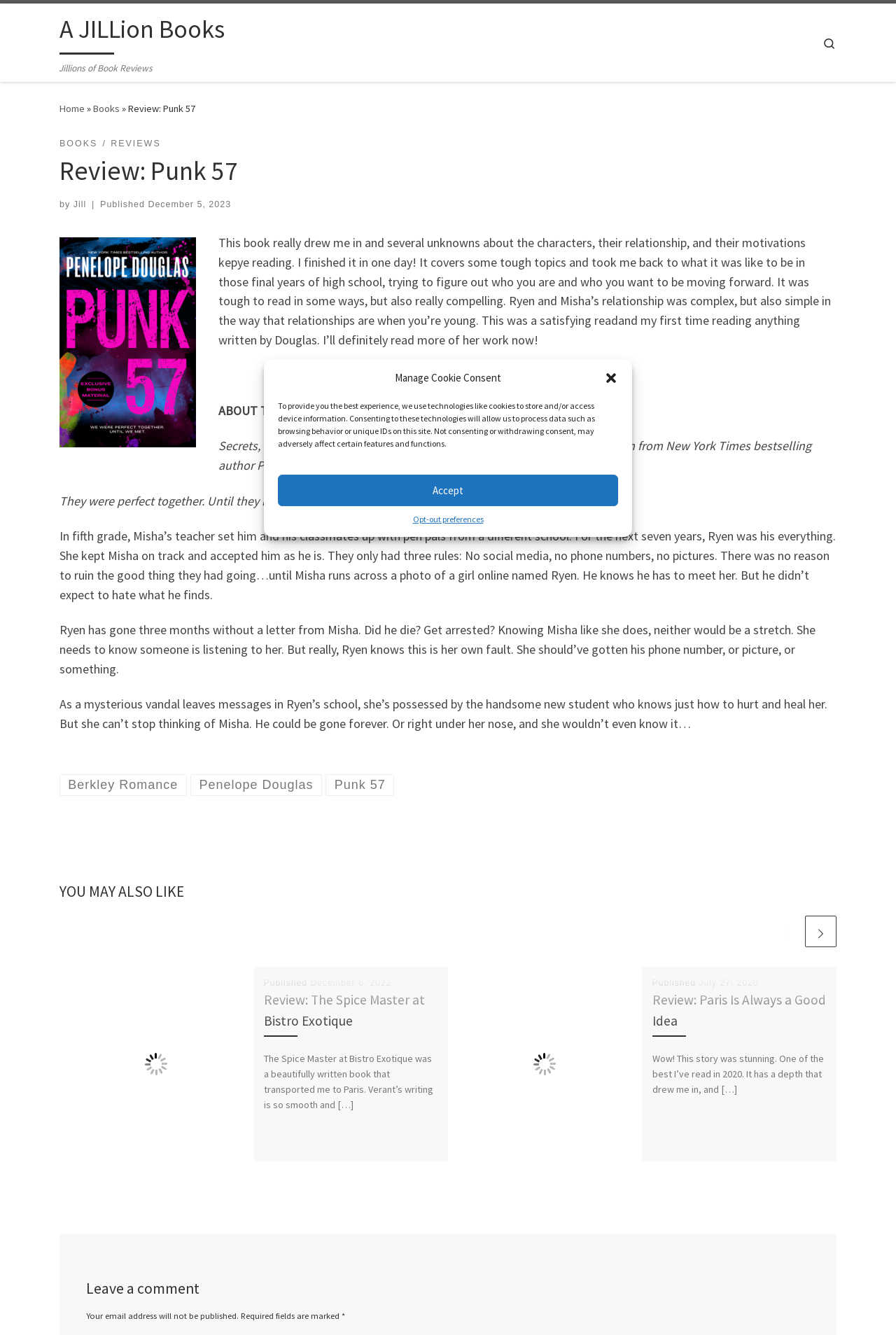How many years did the pen pals exchange letters?
Based on the screenshot, respond with a single word or phrase.

Seven years